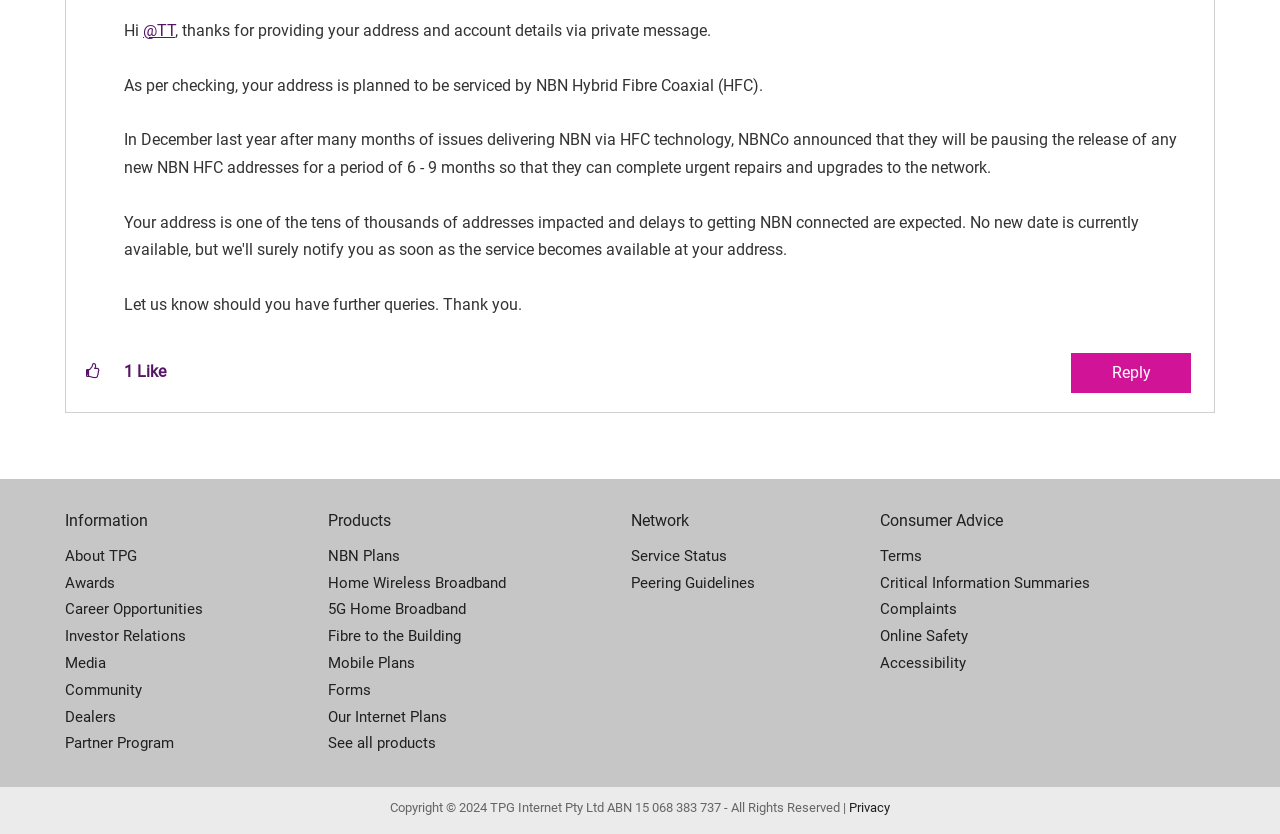Provide a one-word or brief phrase answer to the question:
How many months will NBNCo pause the release of new NBN HFC addresses?

6-9 months